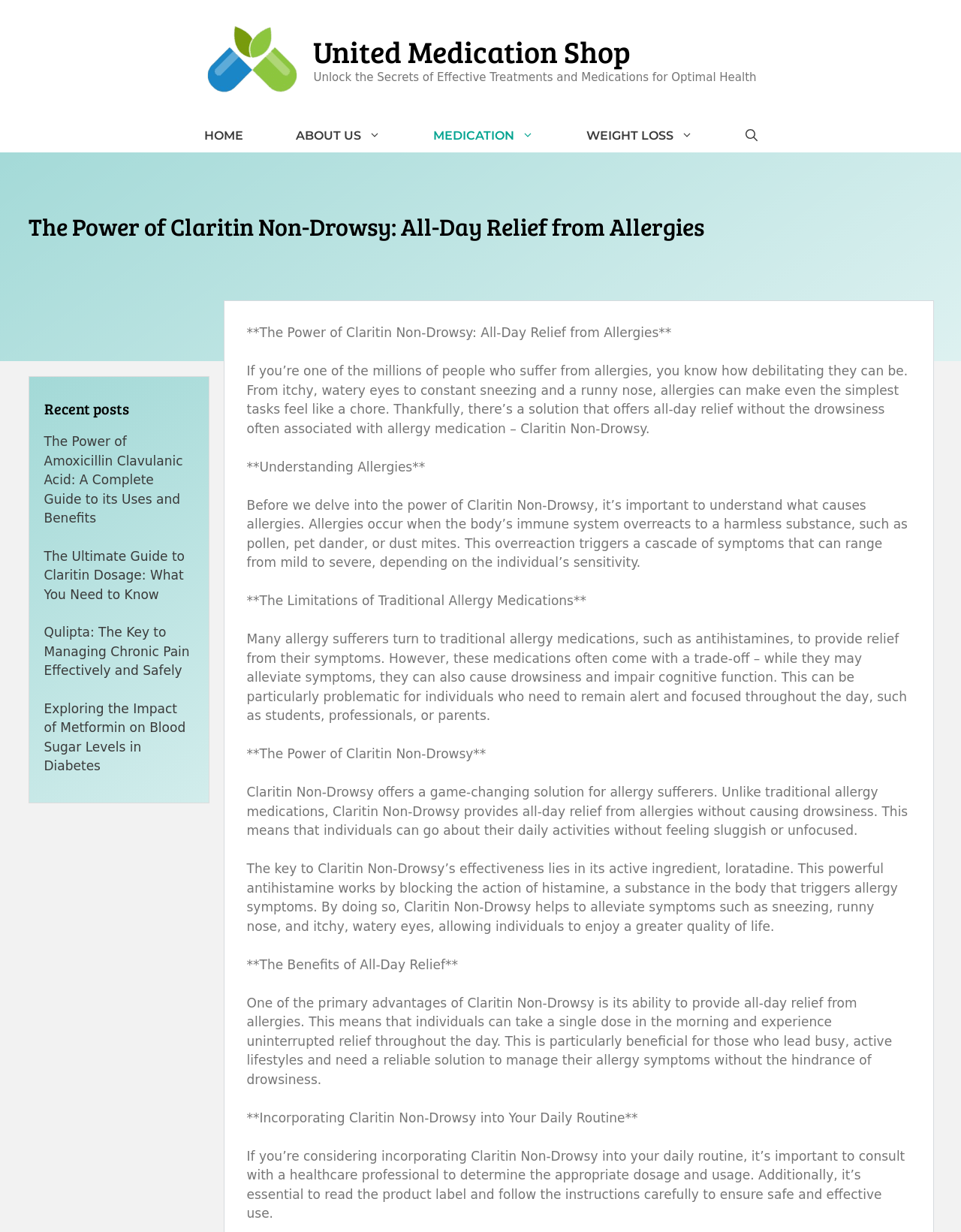Please specify the bounding box coordinates of the area that should be clicked to accomplish the following instruction: "Click the 'HOME' link". The coordinates should consist of four float numbers between 0 and 1, i.e., [left, top, right, bottom].

[0.185, 0.096, 0.28, 0.124]